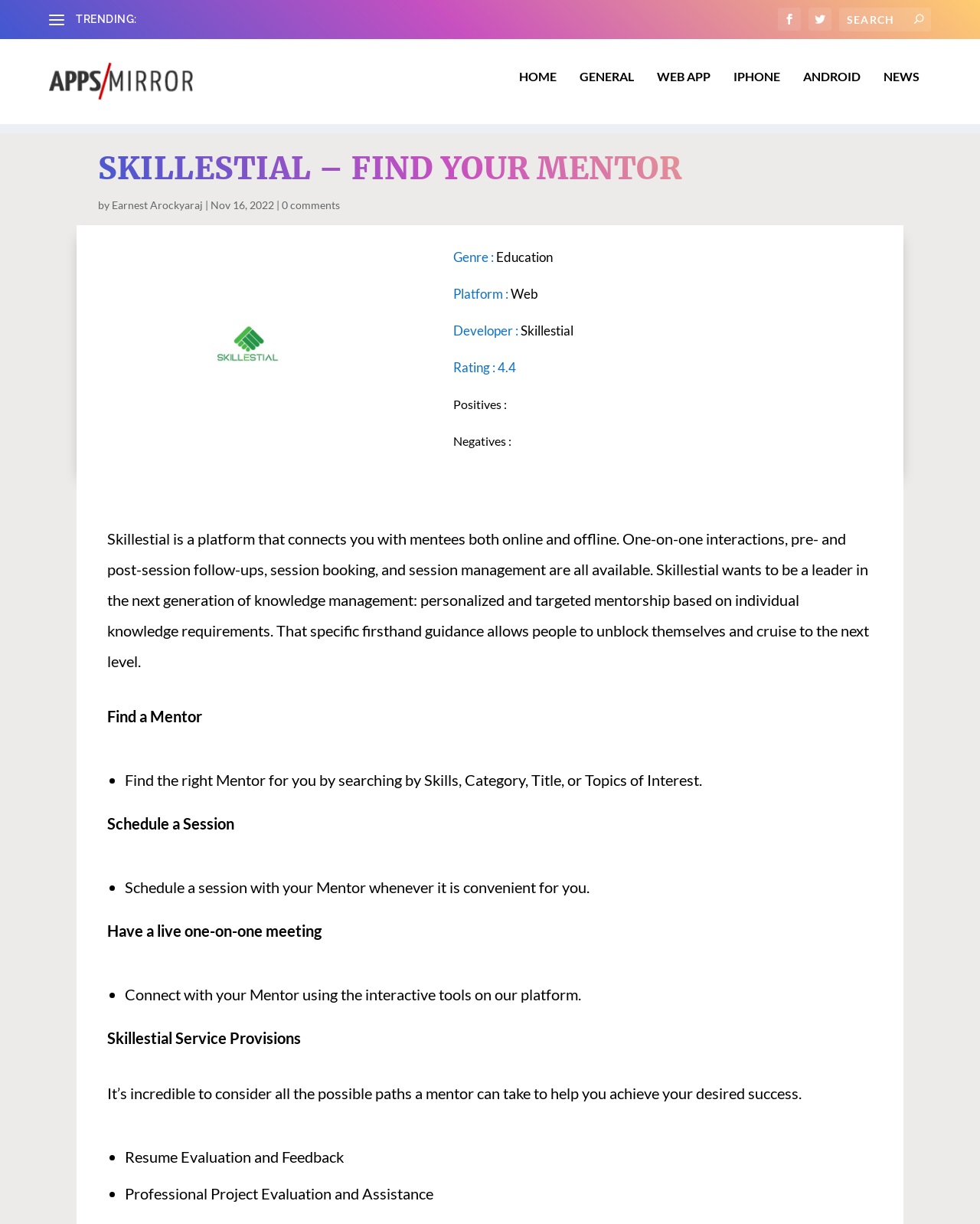Find the bounding box coordinates of the element to click in order to complete this instruction: "Click on the trending link". The bounding box coordinates must be four float numbers between 0 and 1, denoted as [left, top, right, bottom].

[0.077, 0.01, 0.139, 0.022]